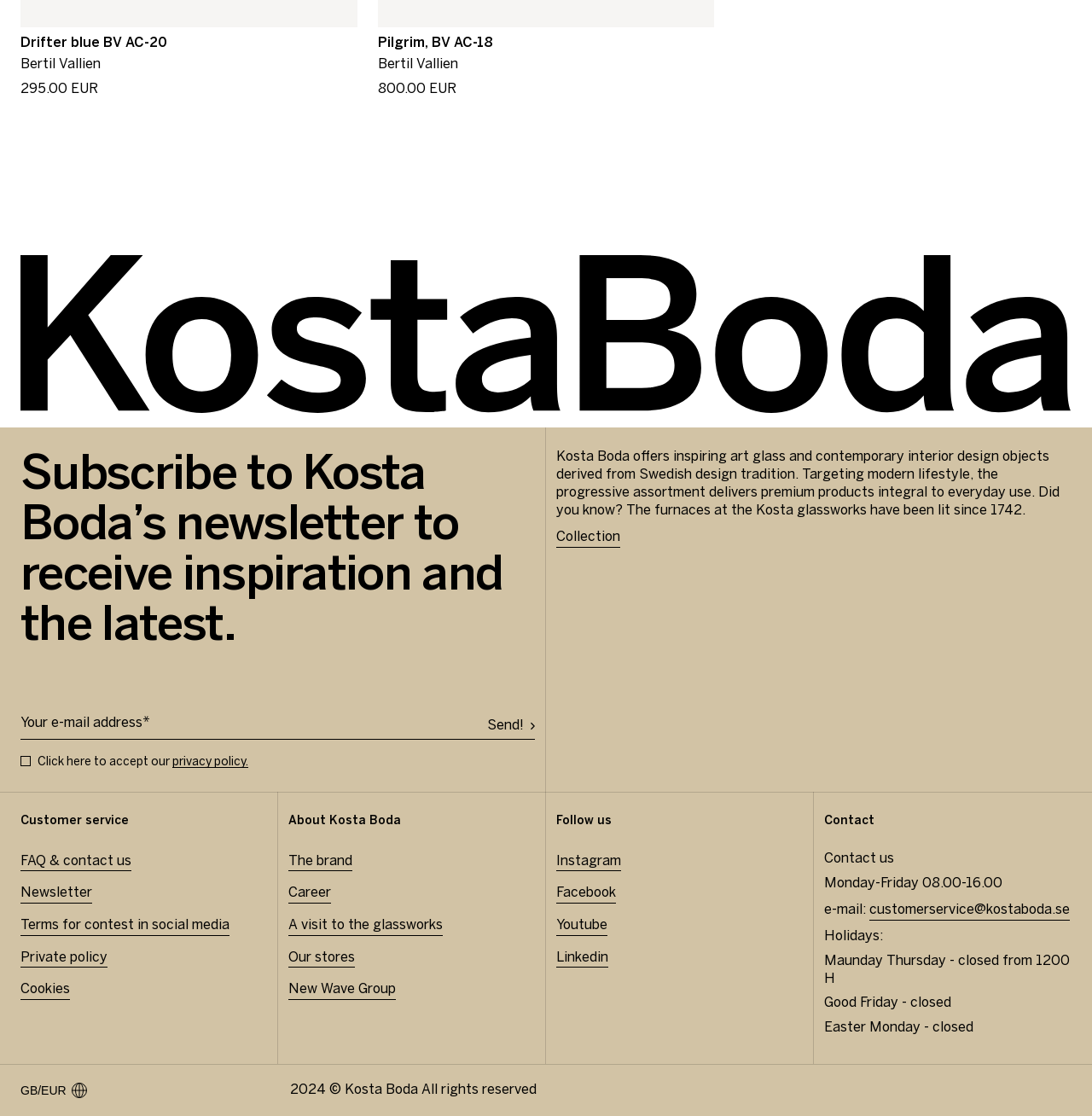Find the bounding box coordinates of the element to click in order to complete this instruction: "View the Drifter blue BV AC-20 product". The bounding box coordinates must be four float numbers between 0 and 1, denoted as [left, top, right, bottom].

[0.019, 0.025, 0.327, 0.094]